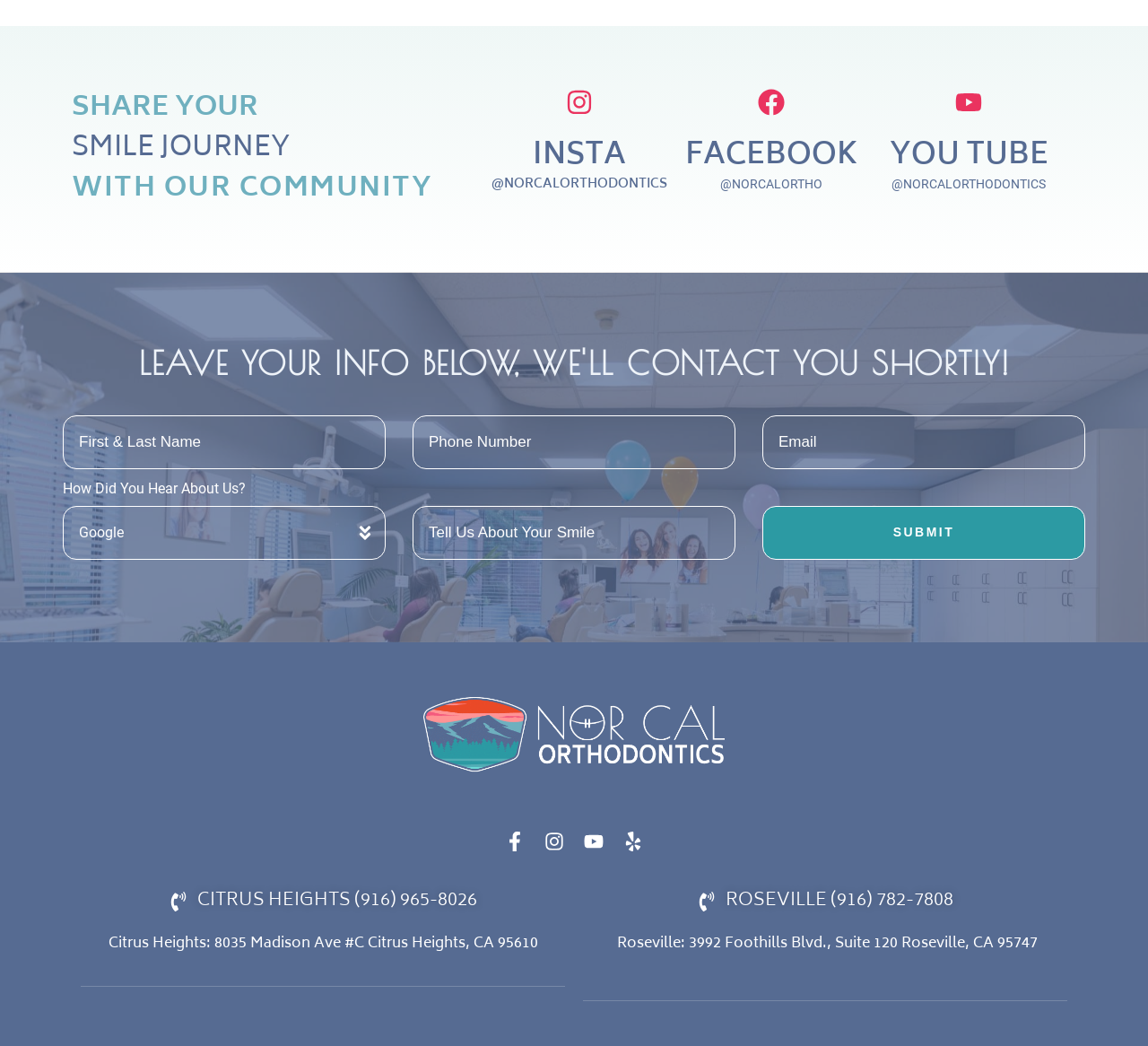What is the name of the orthodontist office?
Please look at the screenshot and answer using one word or phrase.

NORCALORTHODONTICS